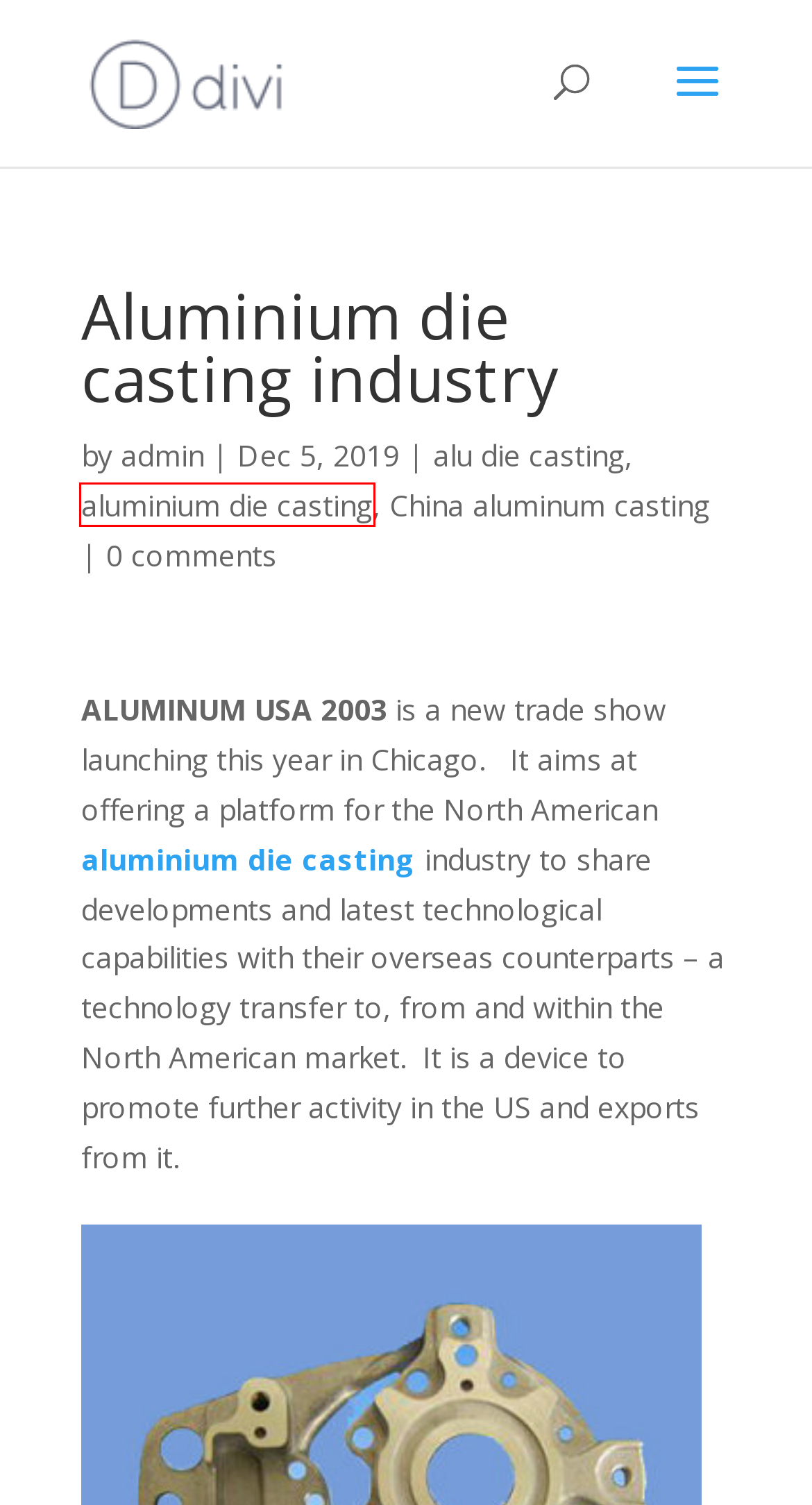You see a screenshot of a webpage with a red bounding box surrounding an element. Pick the webpage description that most accurately represents the new webpage after interacting with the element in the red bounding box. The options are:
A. China Die Casting, Best No. 1 Die Casting China Manufacturer
B. China Die Casting Manufacturer, Best No. 1 Aluminum die casting China
C. China aluminum casting | Die Casting | Aluminum Casting | Die Casting China
D. aluminium die casting | Die Casting | Aluminum Casting | Die Casting China
E. Aluminum Casters | Die Casting | Aluminum Casting | Die Casting China
F. Metal Casting Industry | Die Casting | Aluminum Casting | Die Casting China
G. plastic injection molding and die casting, Best No. 1 solution
H. Aluminium Die Casting Manufacturer, Best No.1 Aluminum die castings

D